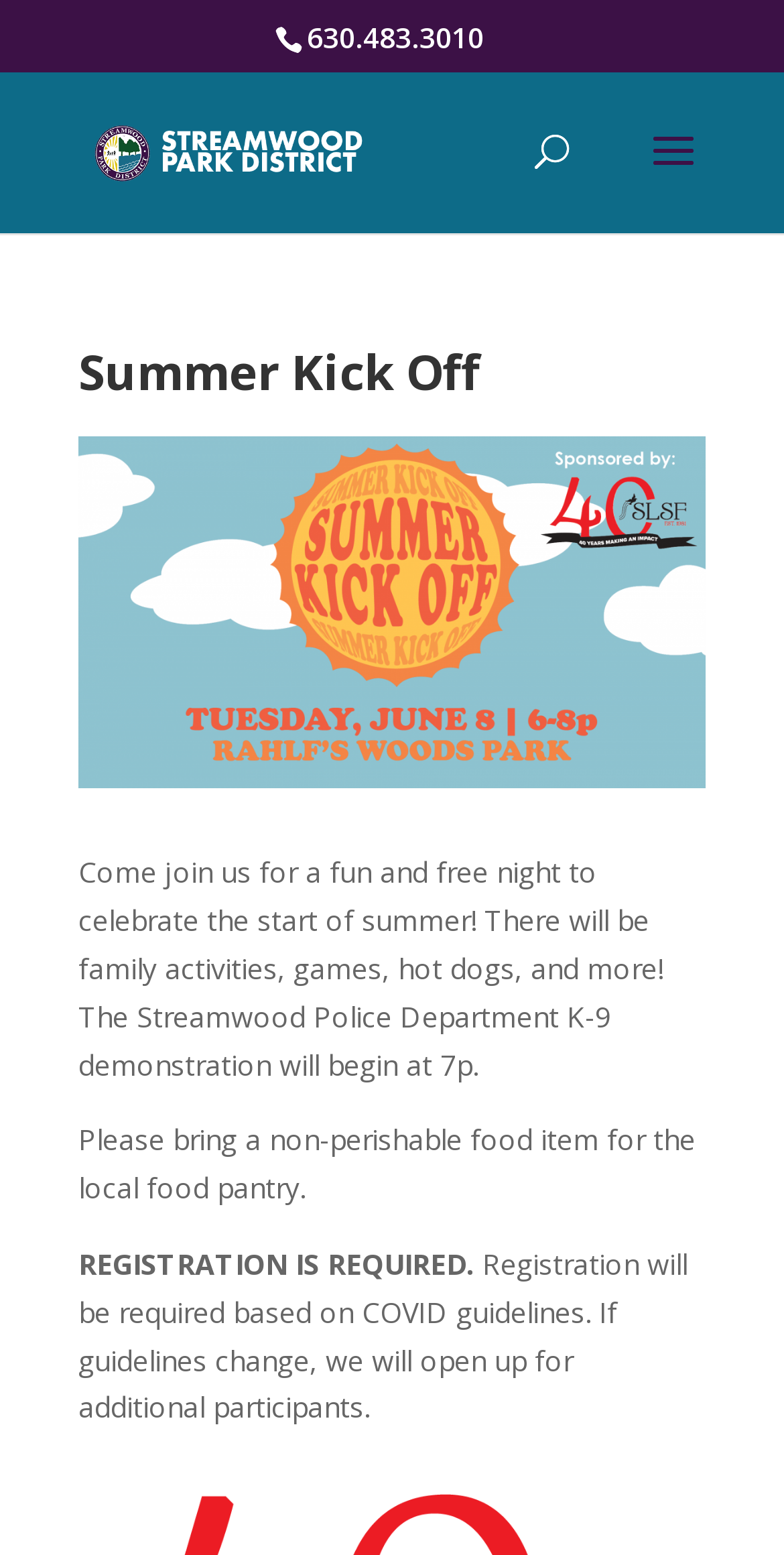Find the coordinates for the bounding box of the element with this description: "News".

[0.367, 0.27, 0.462, 0.295]